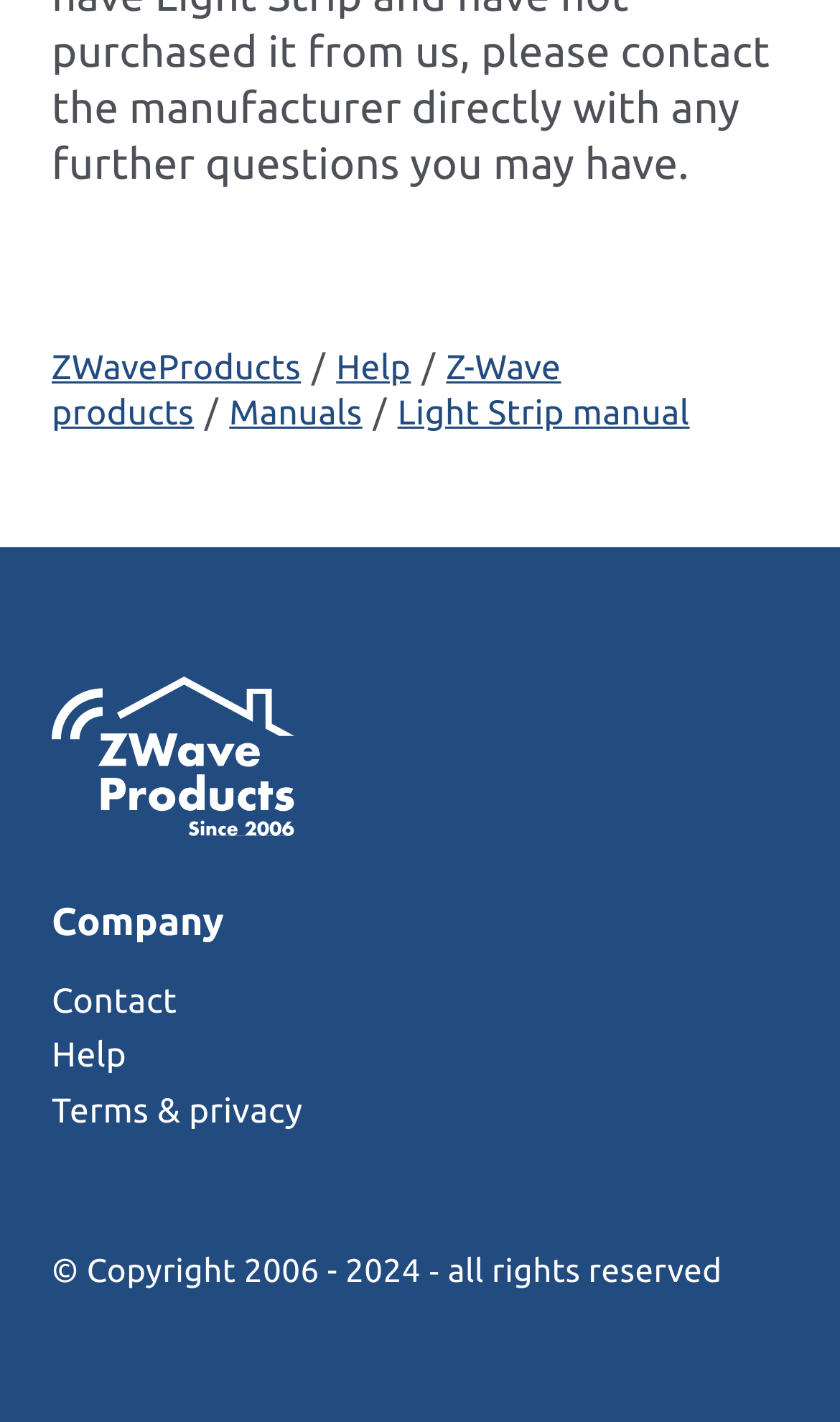Please provide a brief answer to the following inquiry using a single word or phrase:
What is the copyright year range?

2006 - 2024